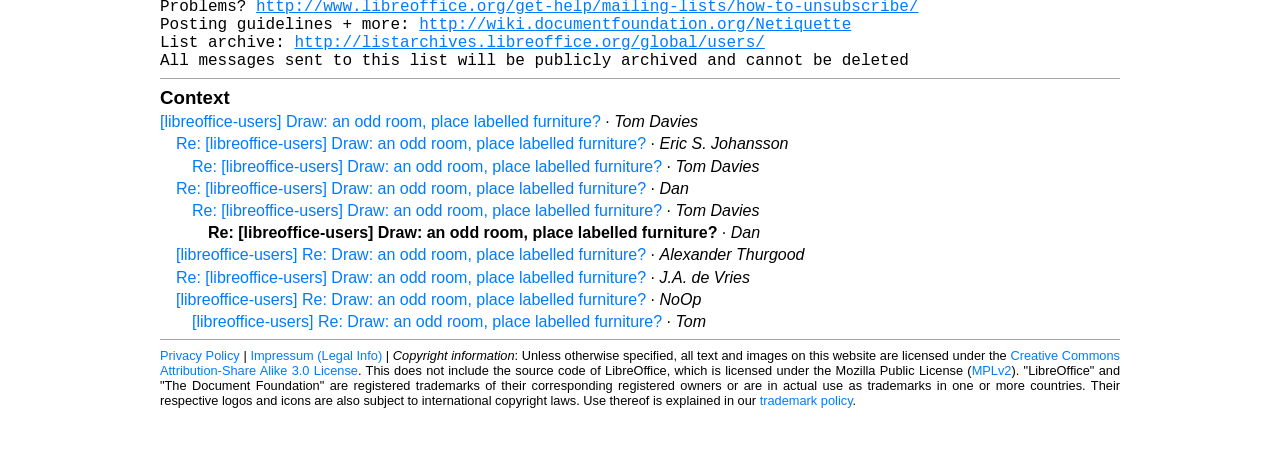Reply to the question below using a single word or brief phrase:
What is the topic of the first message?

Draw: an odd room, place labelled furniture